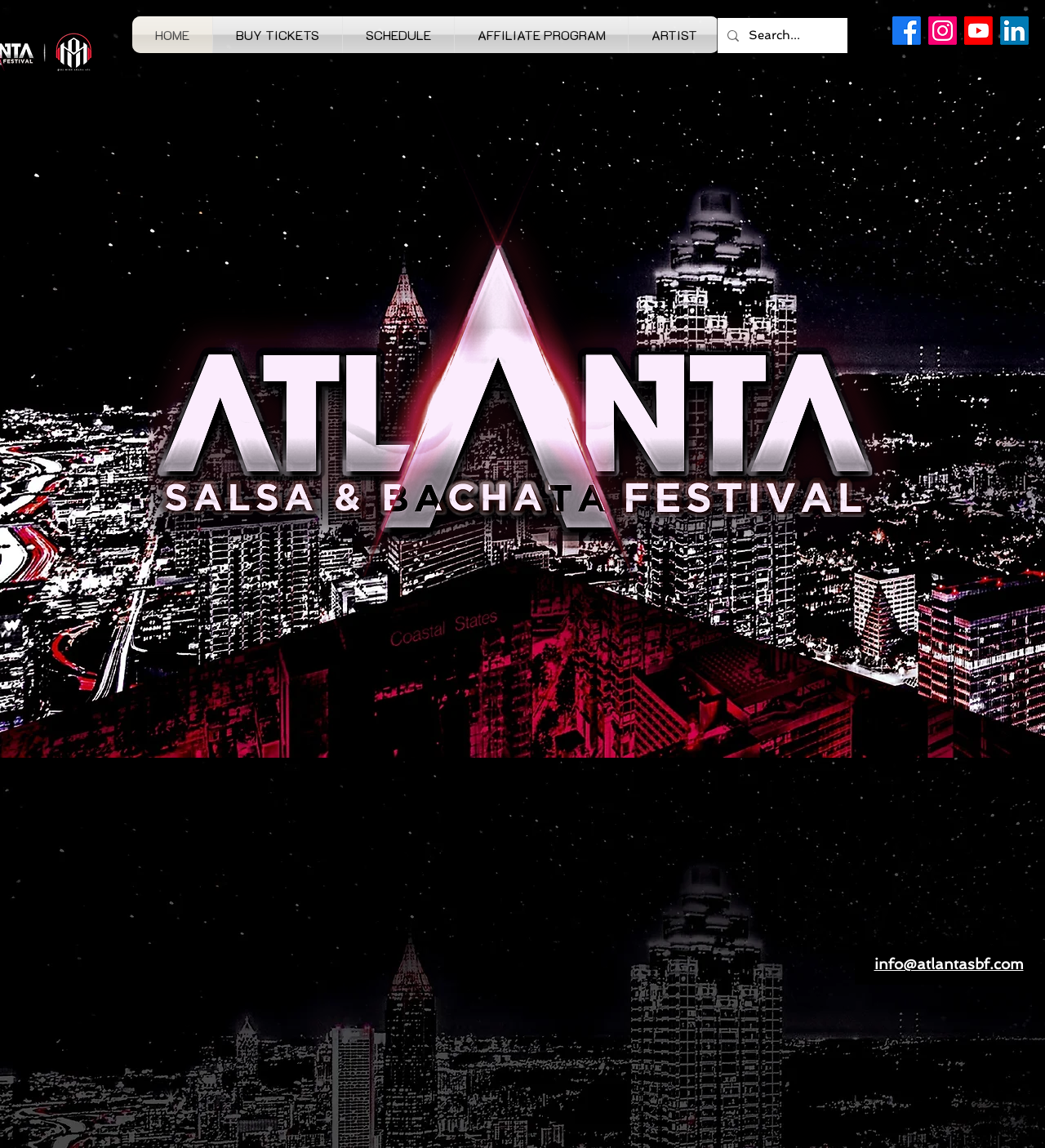What is the contact email?
Look at the image and respond with a single word or a short phrase.

info@atlantasbf.com